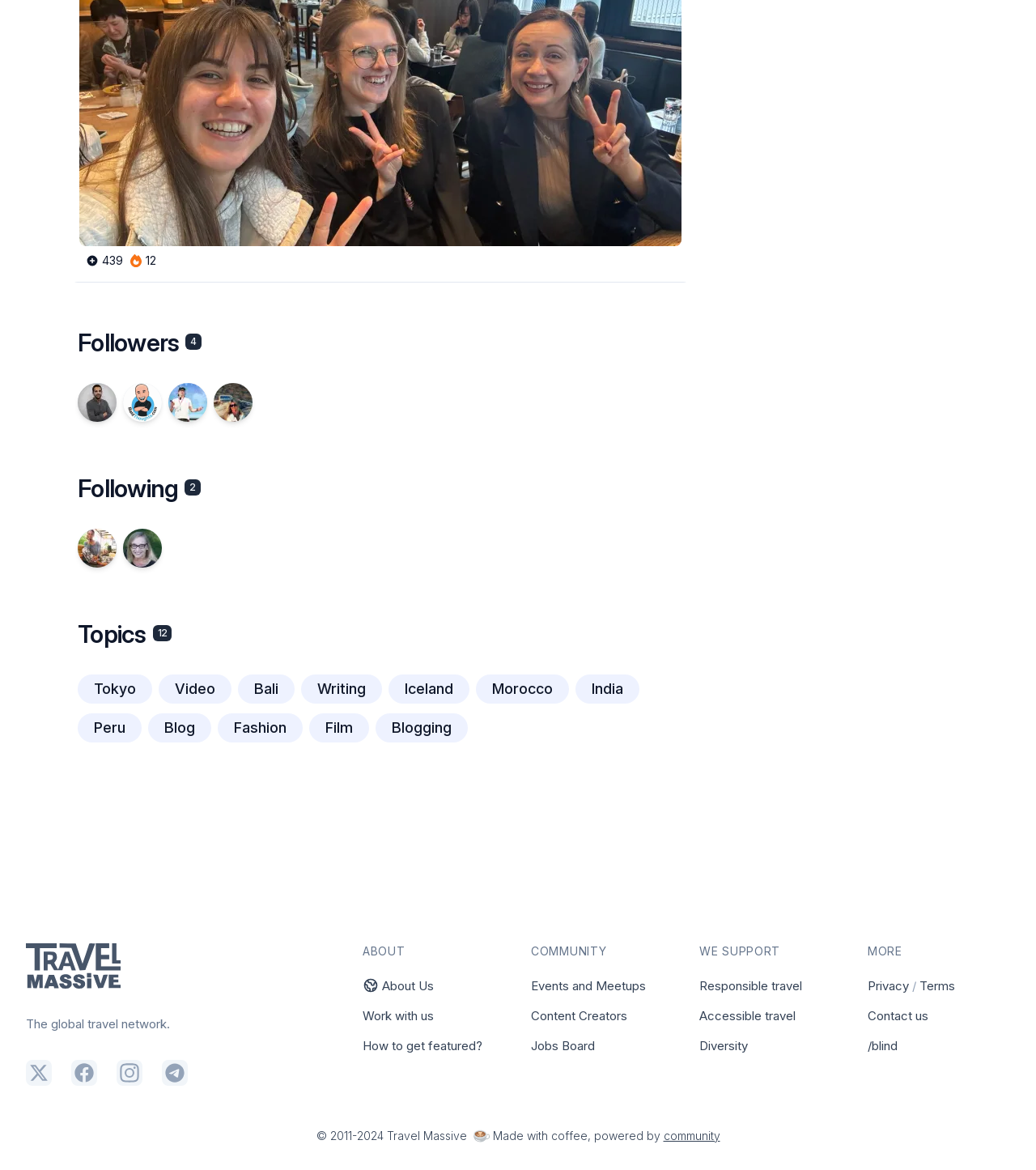Locate the bounding box of the UI element based on this description: "Work with us". Provide four float numbers between 0 and 1 as [left, top, right, bottom].

[0.35, 0.861, 0.419, 0.874]